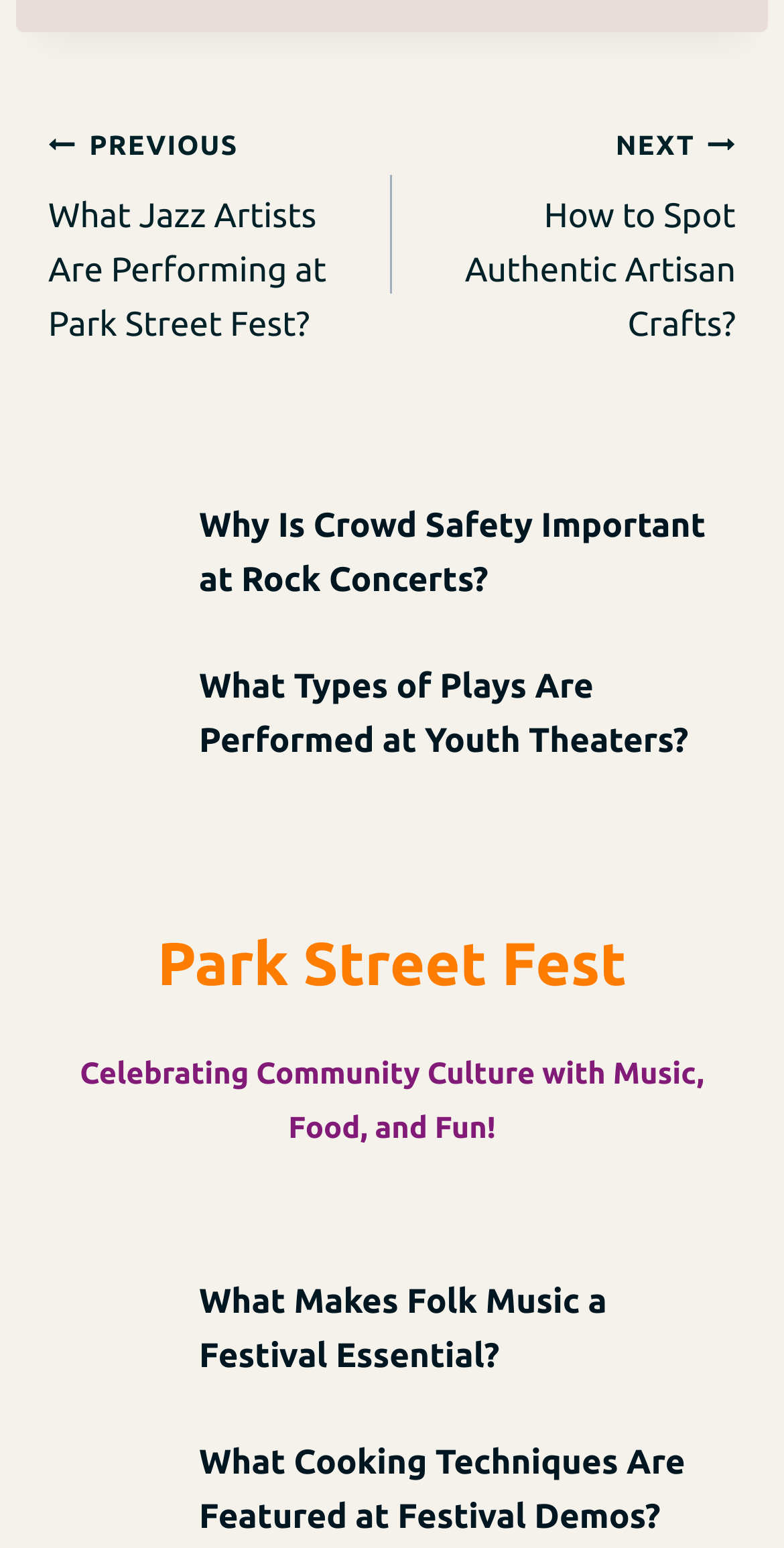Locate the bounding box coordinates of the clickable part needed for the task: "Explore the 'Youth Theater - Sad female in theater costume with painted tear on cheek' link".

[0.062, 0.426, 0.215, 0.504]